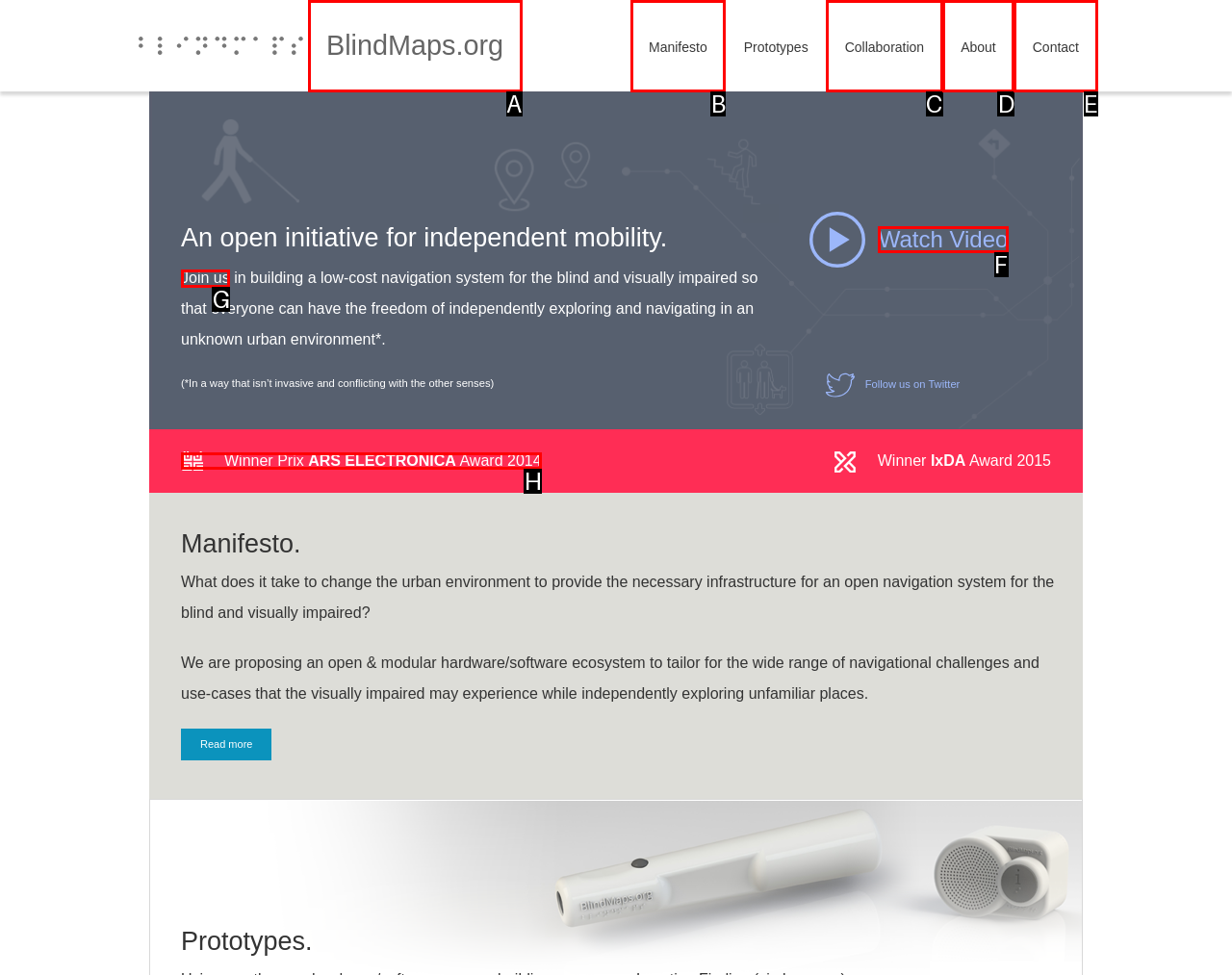For the task: Click on the 'SCIENCE ' link, specify the letter of the option that should be clicked. Answer with the letter only.

None